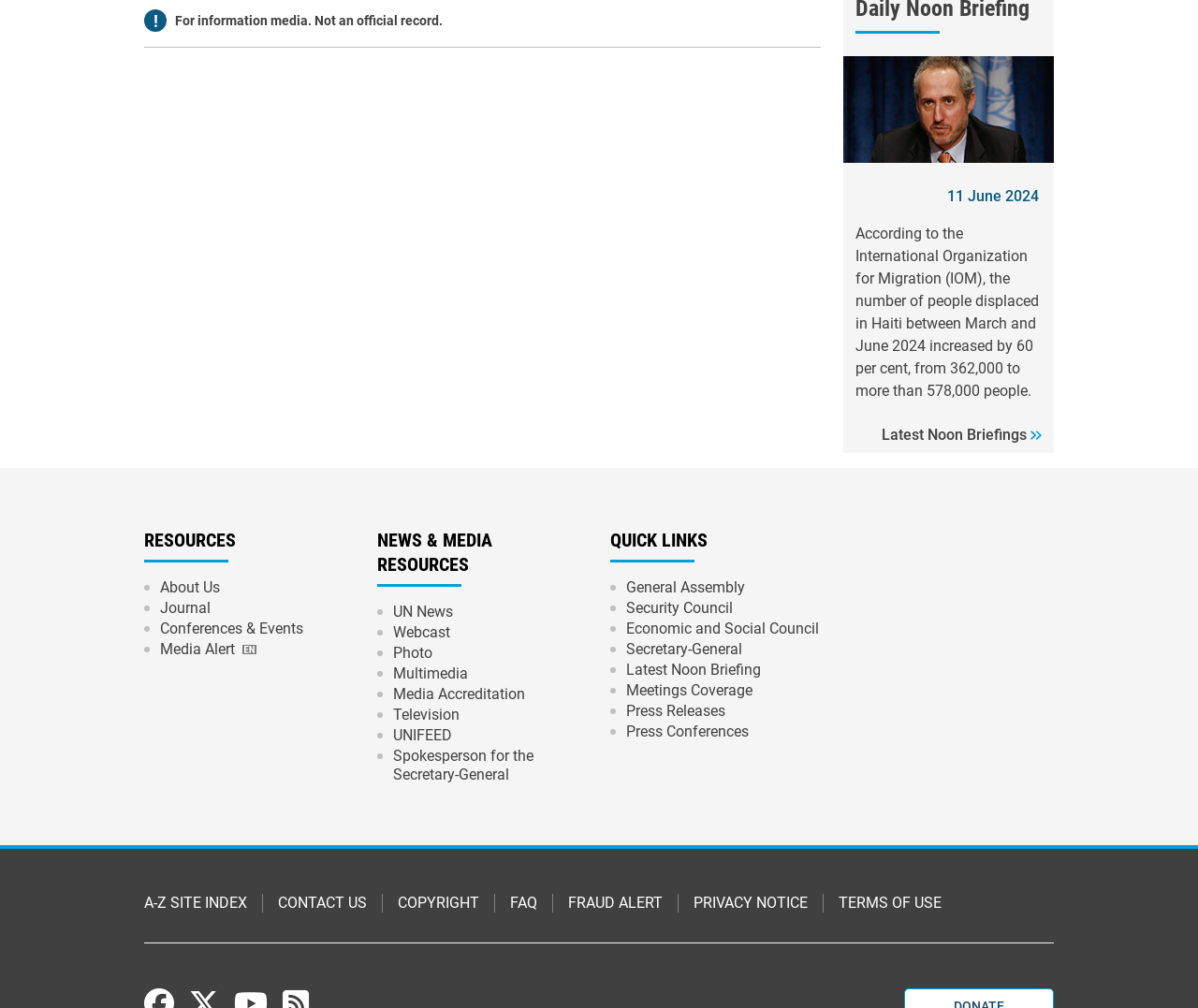What is the topic of the text below the image?
Use the image to give a comprehensive and detailed response to the question.

The text below the image mentions 'According to the International Organization for Migration (IOM), the number of people displaced in Haiti between March and June 2024 increased by 60 per cent, from 362,000 to more than 578,000 people.' Therefore, the topic of the text is the displacement of people in Haiti.